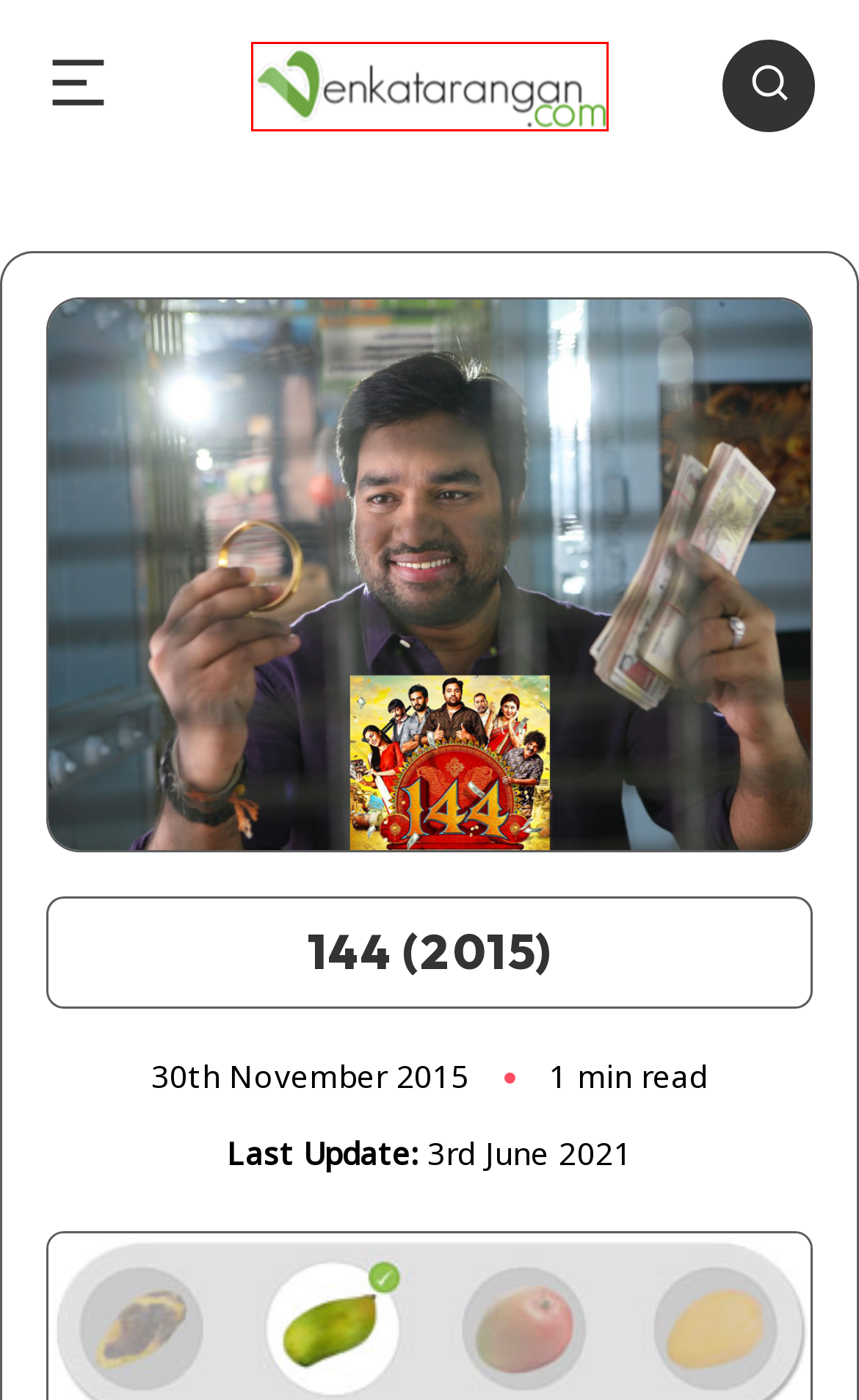A screenshot of a webpage is given, marked with a red bounding box around a UI element. Please select the most appropriate webpage description that fits the new page after clicking the highlighted element. Here are the candidates:
A. Venkatarangan blog - A Blogger, Movie Lover, Reader, Traveller, Indian & தமிழன்.
B. Sillunu Oru Kaadhal (2006)
C. Kolkata - Travel Diary
D. Crew (2024): When Life Gives Lemons, They Smuggle Gold
E. CEO Coach India | CTO Coach | Global Leadership Coach
F. Chettinad, India
G. Hyderabad, India - Travel Diary
H. Who is a Microsoft Regional Director?

A